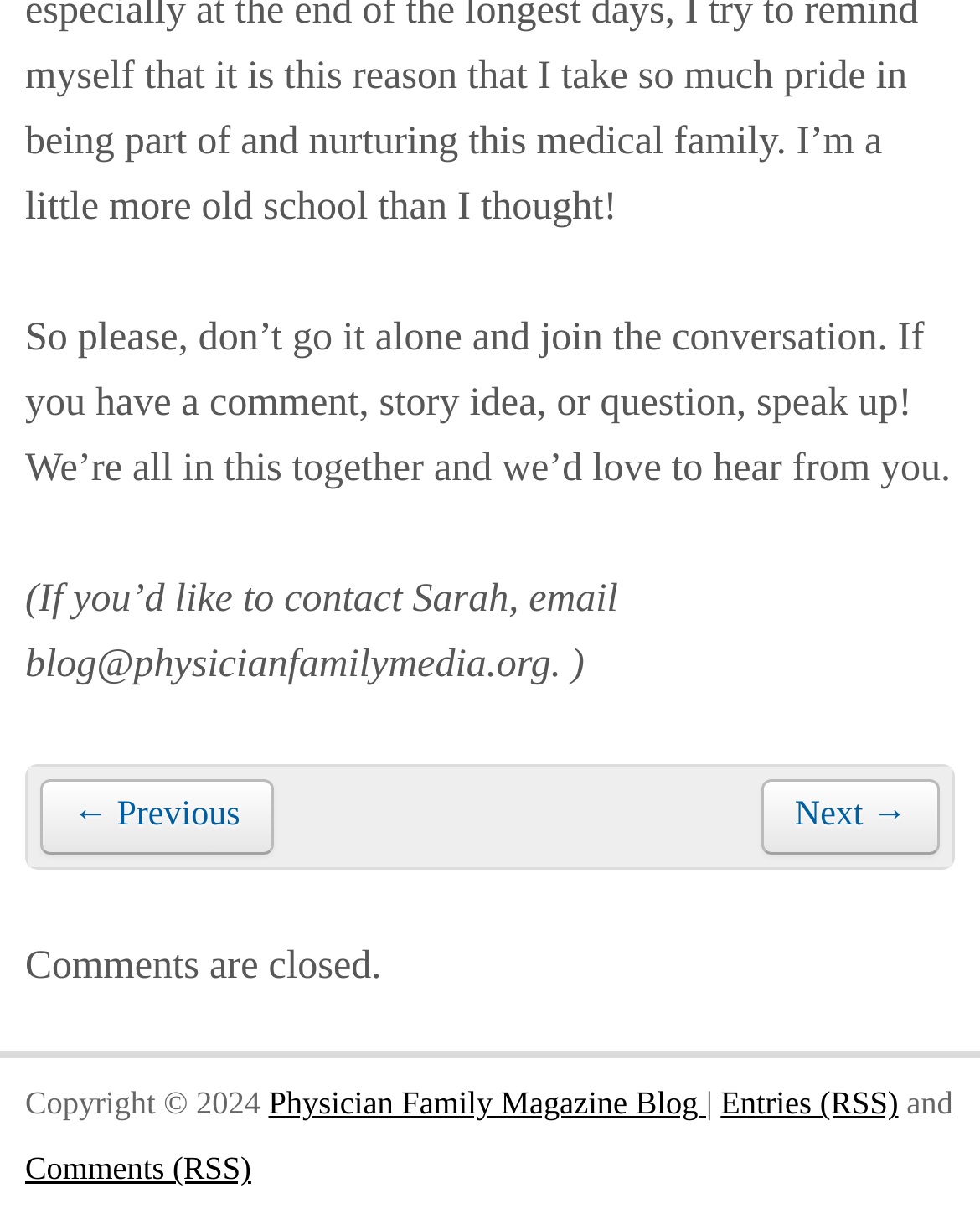For the element described, predict the bounding box coordinates as (top-left x, top-left y, bottom-right x, bottom-right y). All values should be between 0 and 1. Element description: Physician Family Magazine Blog

[0.274, 0.895, 0.721, 0.924]